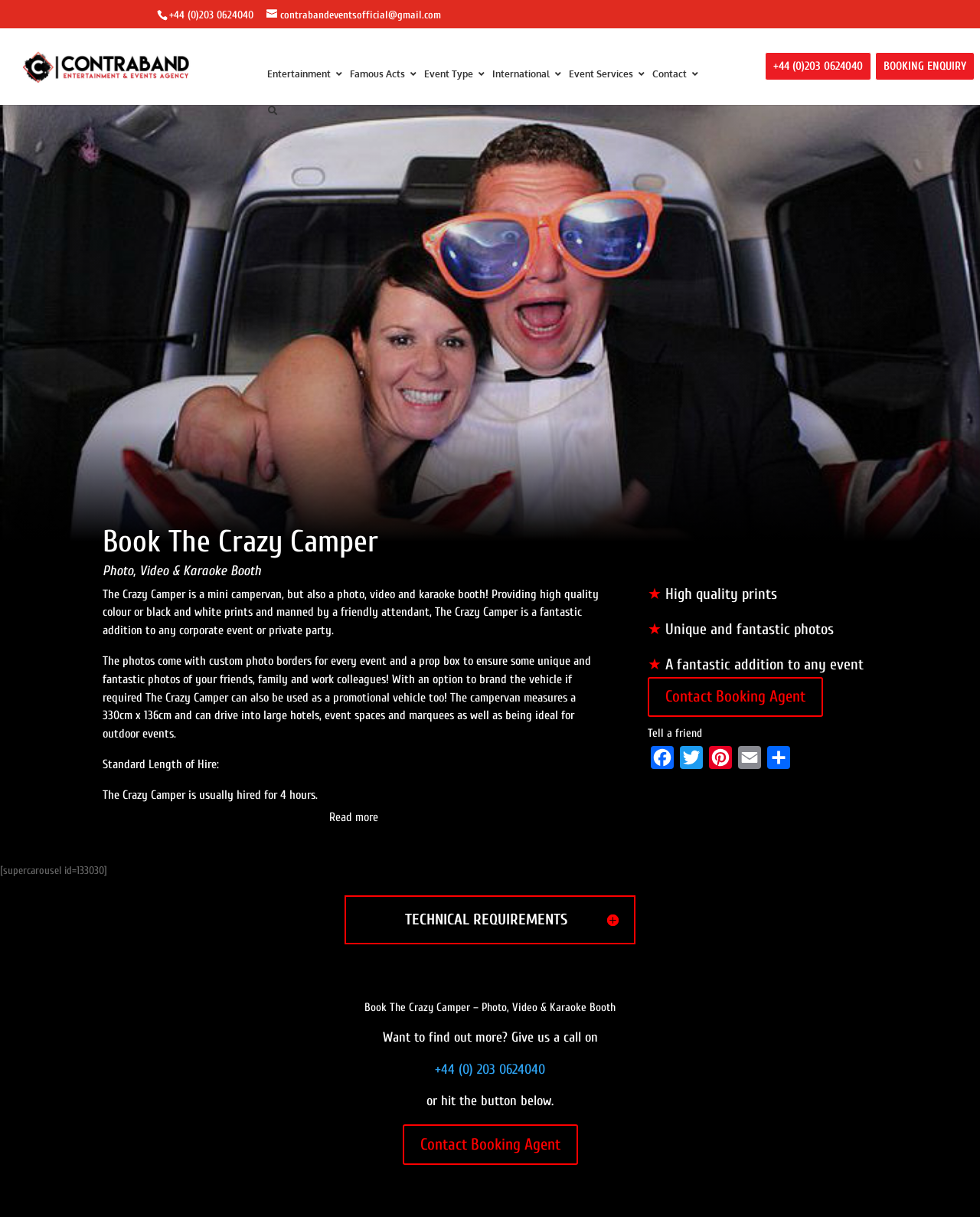Can The Crazy Camper be branded for promotional purposes?
Based on the screenshot, provide your answer in one word or phrase.

Yes